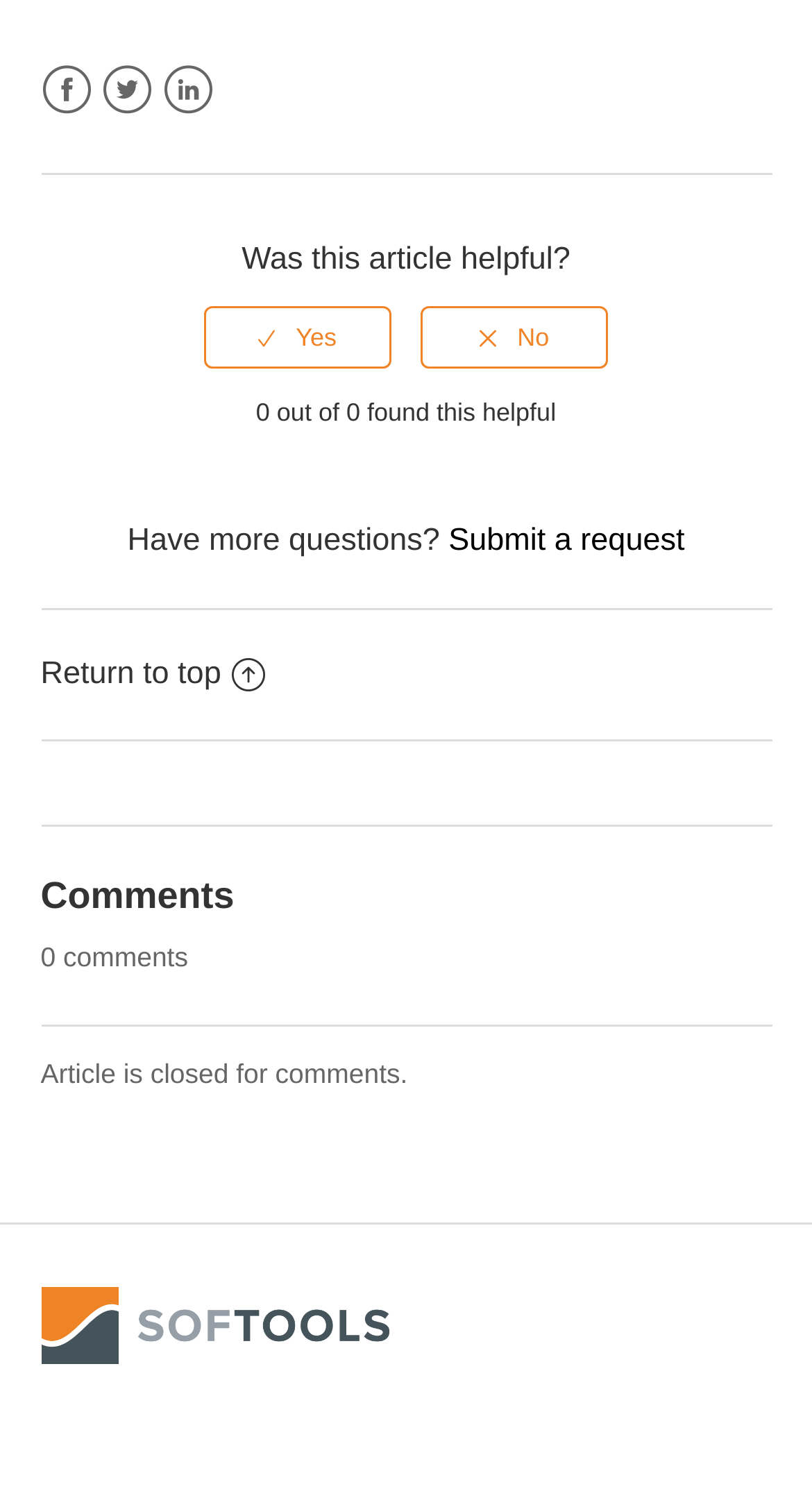Locate the bounding box coordinates of the clickable area to execute the instruction: "search for something". Provide the coordinates as four float numbers between 0 and 1, represented as [left, top, right, bottom].

None